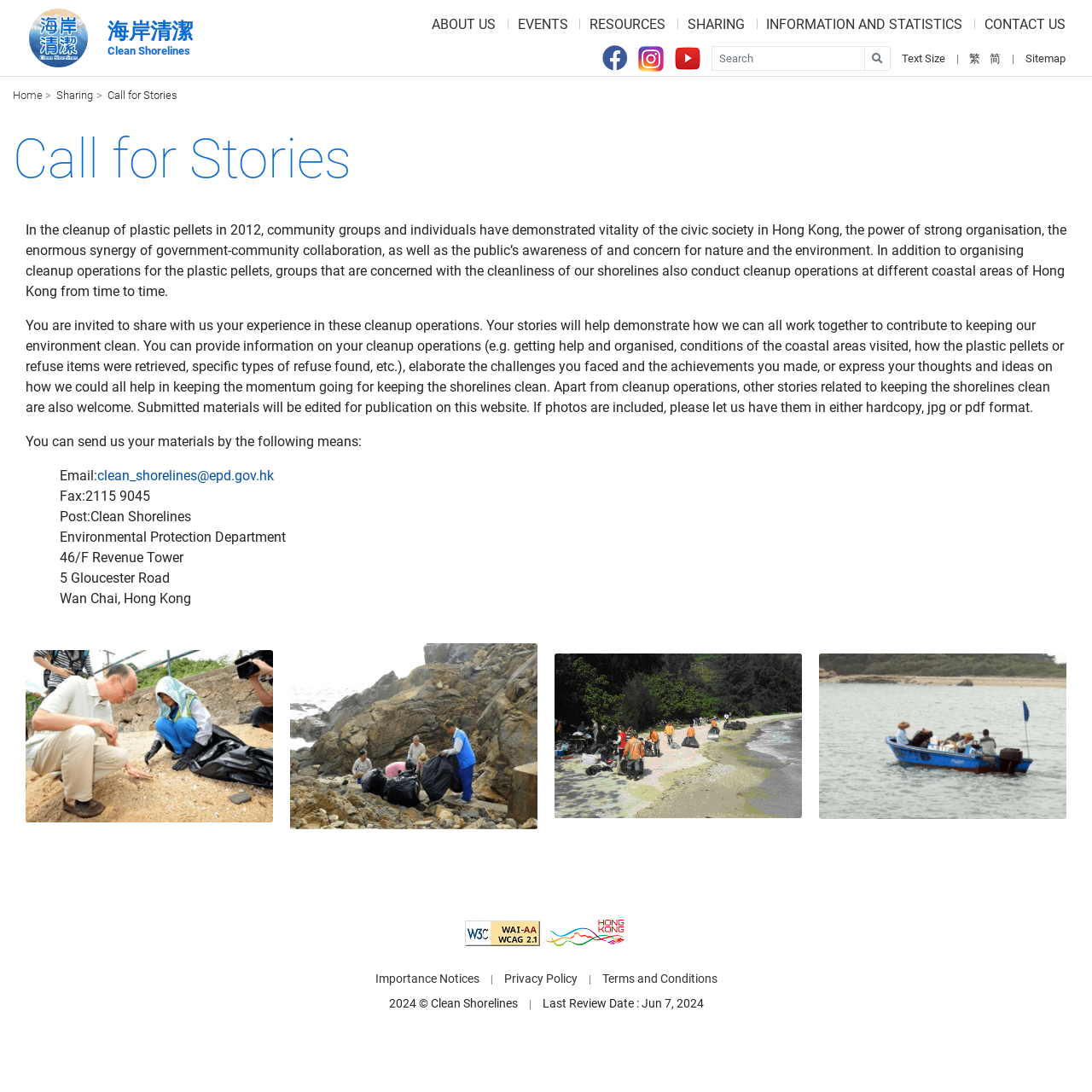Calculate the bounding box coordinates of the UI element given the description: "Text Size".

[0.826, 0.048, 0.865, 0.059]